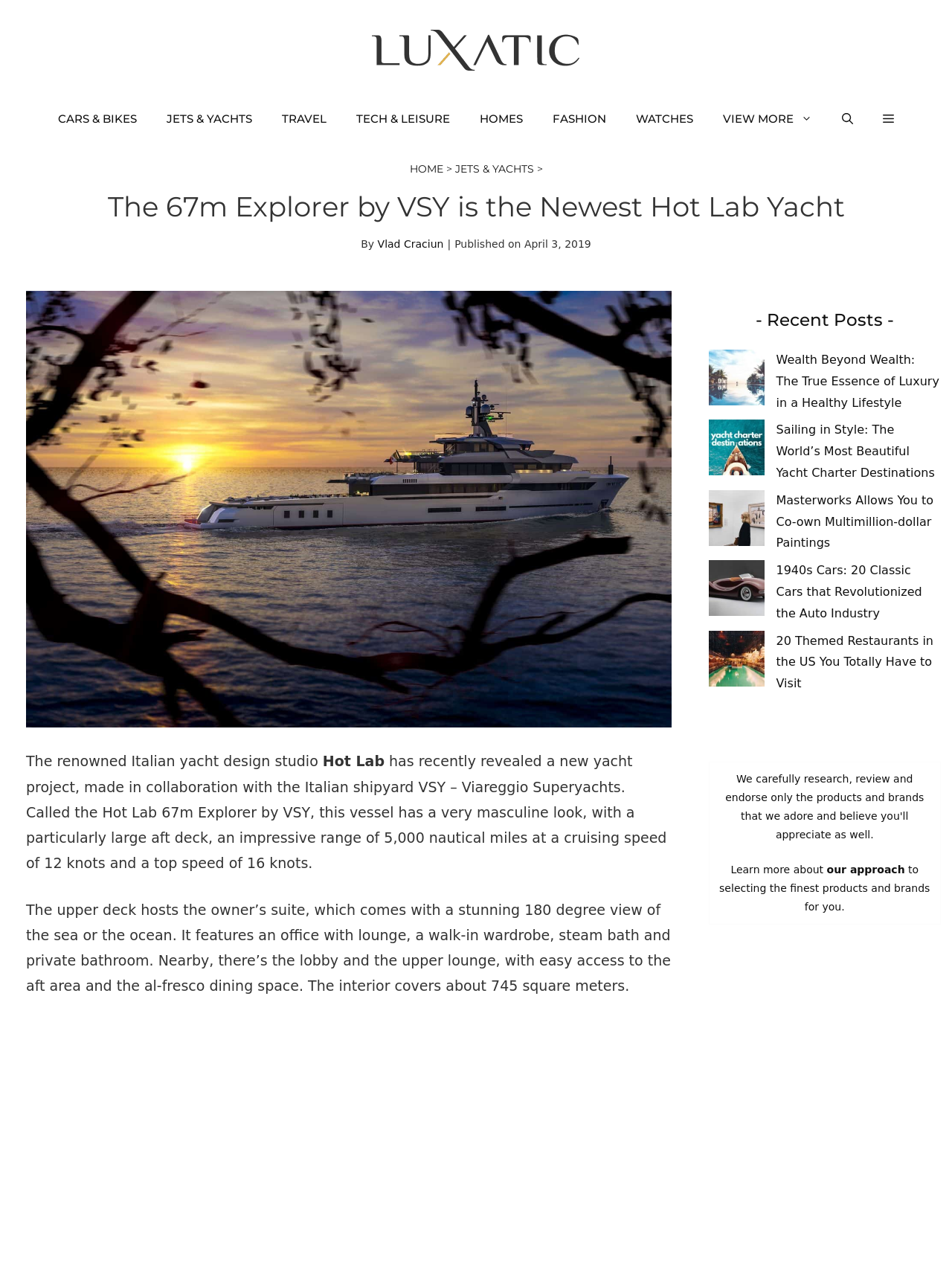Given the webpage screenshot and the description, determine the bounding box coordinates (top-left x, top-left y, bottom-right x, bottom-right y) that define the location of the UI element matching this description: Jets & Yachts

[0.159, 0.073, 0.28, 0.114]